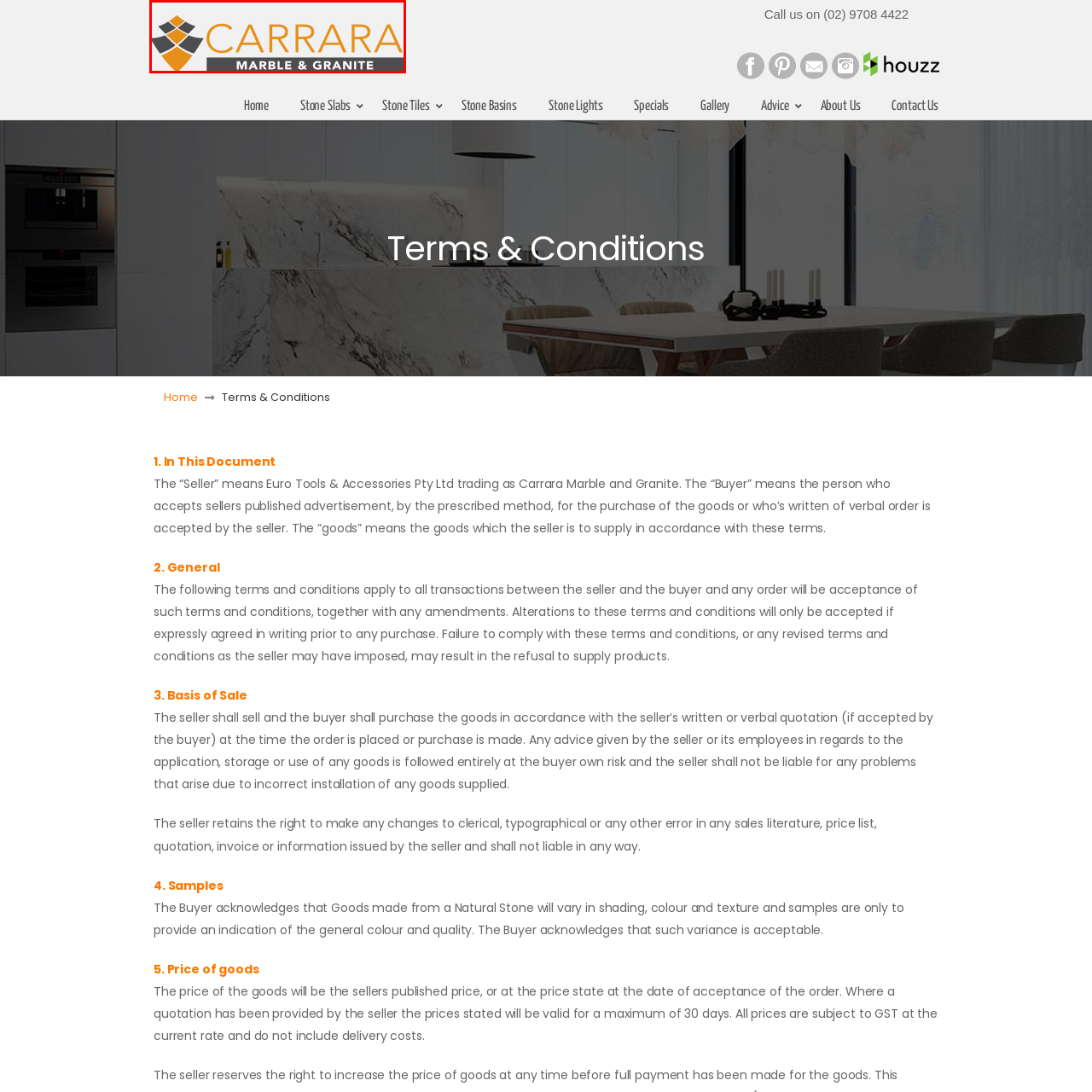What do the overlapping shapes in the logo represent?
Inspect the image within the red bounding box and answer concisely using one word or a short phrase.

Natural beauty and variety